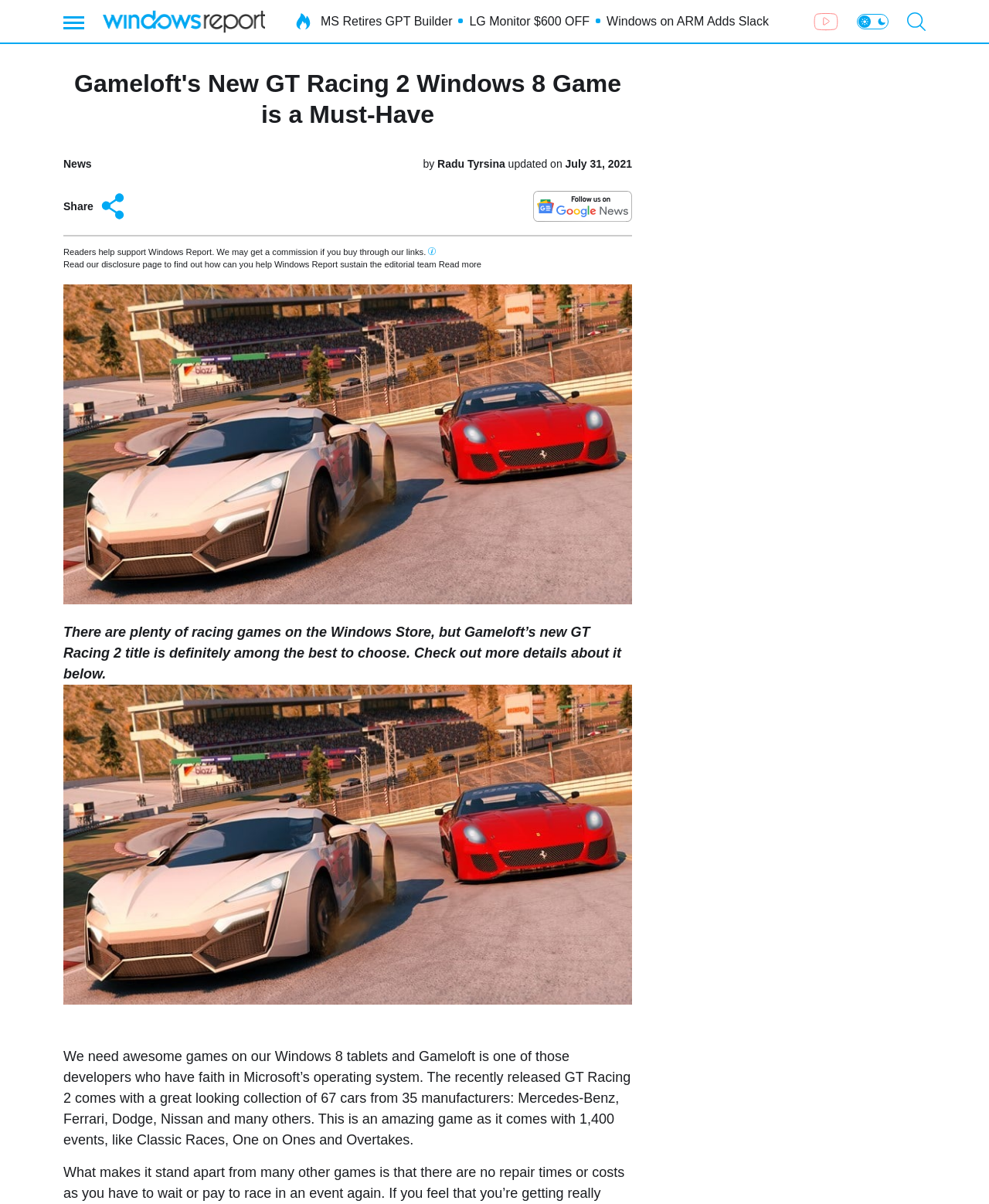Extract the bounding box for the UI element that matches this description: "Share".

[0.064, 0.158, 0.13, 0.184]